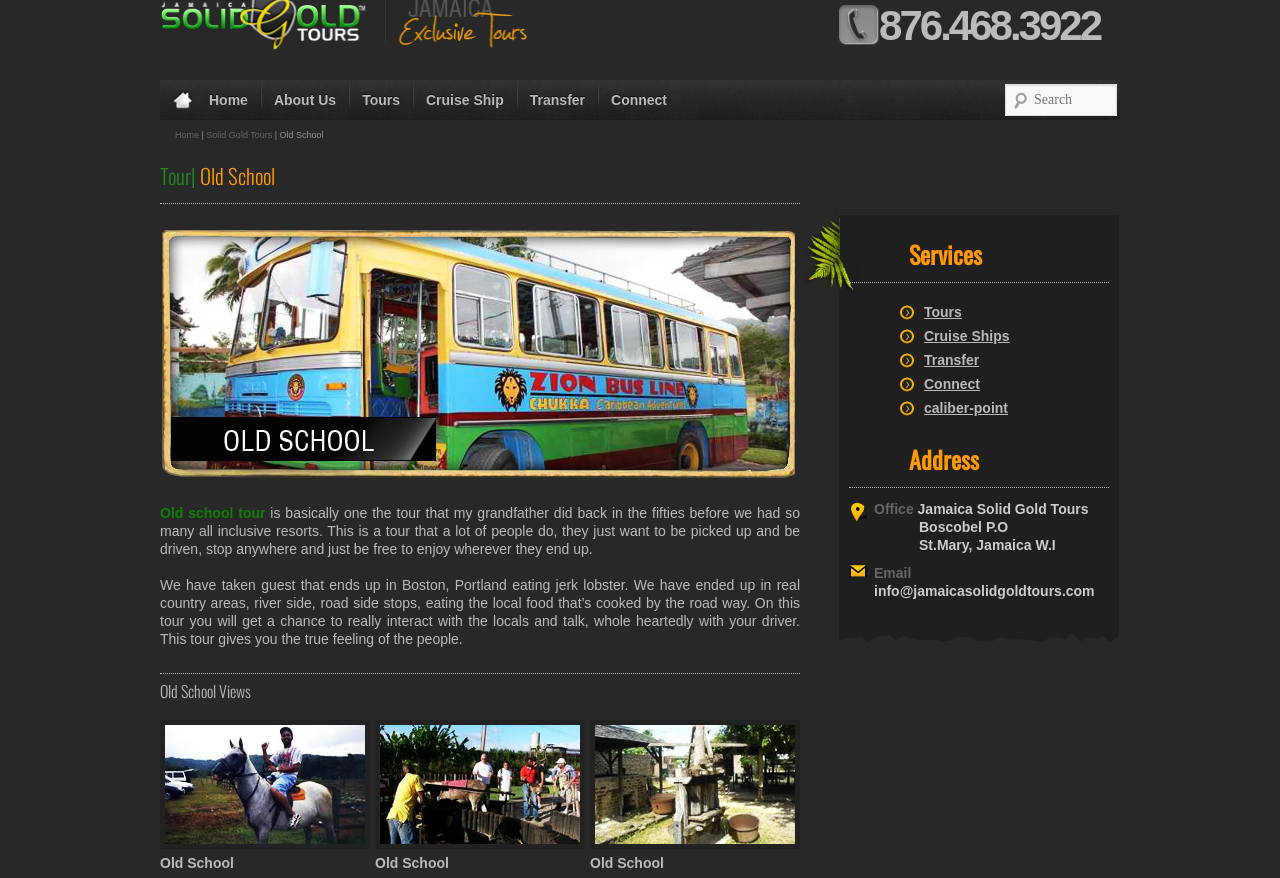Using the provided element description: "Cruise Ships", determine the bounding box coordinates of the corresponding UI element in the screenshot.

[0.722, 0.374, 0.789, 0.392]